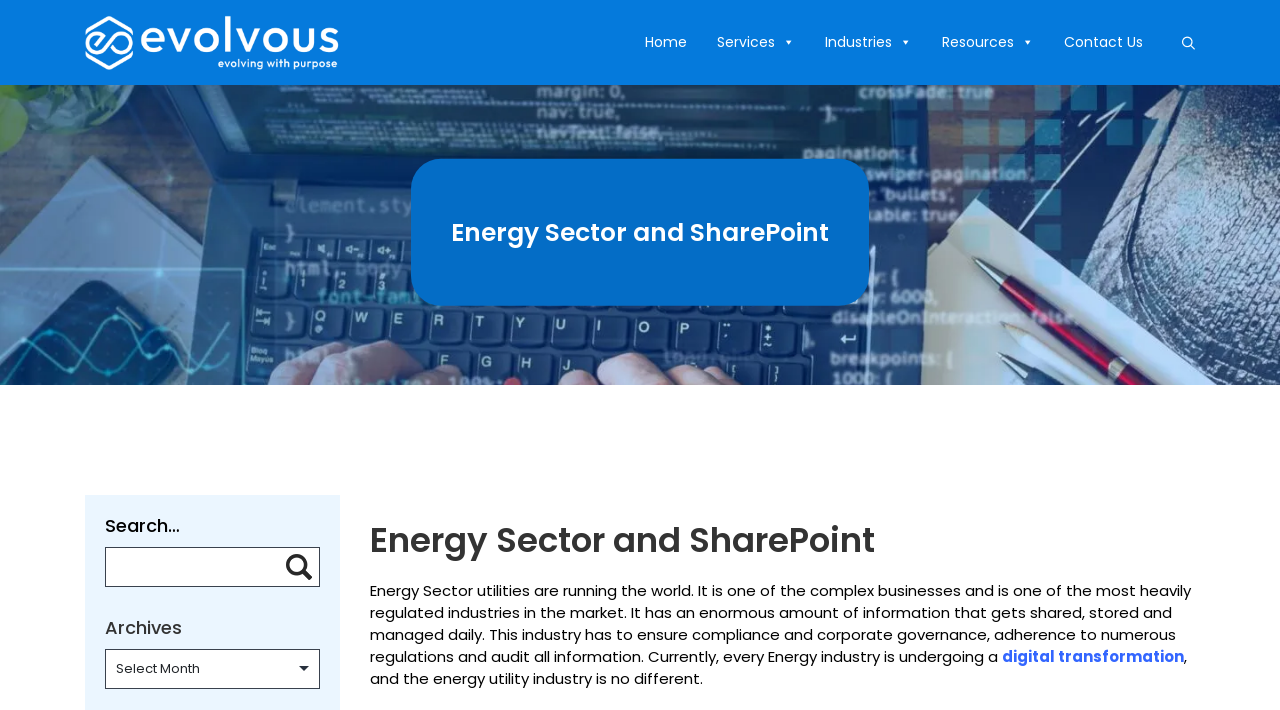What is the purpose of the search box?
Make sure to answer the question with a detailed and comprehensive explanation.

The search box is located at the top right corner of the webpage, and it allows users to search for specific content within the website.